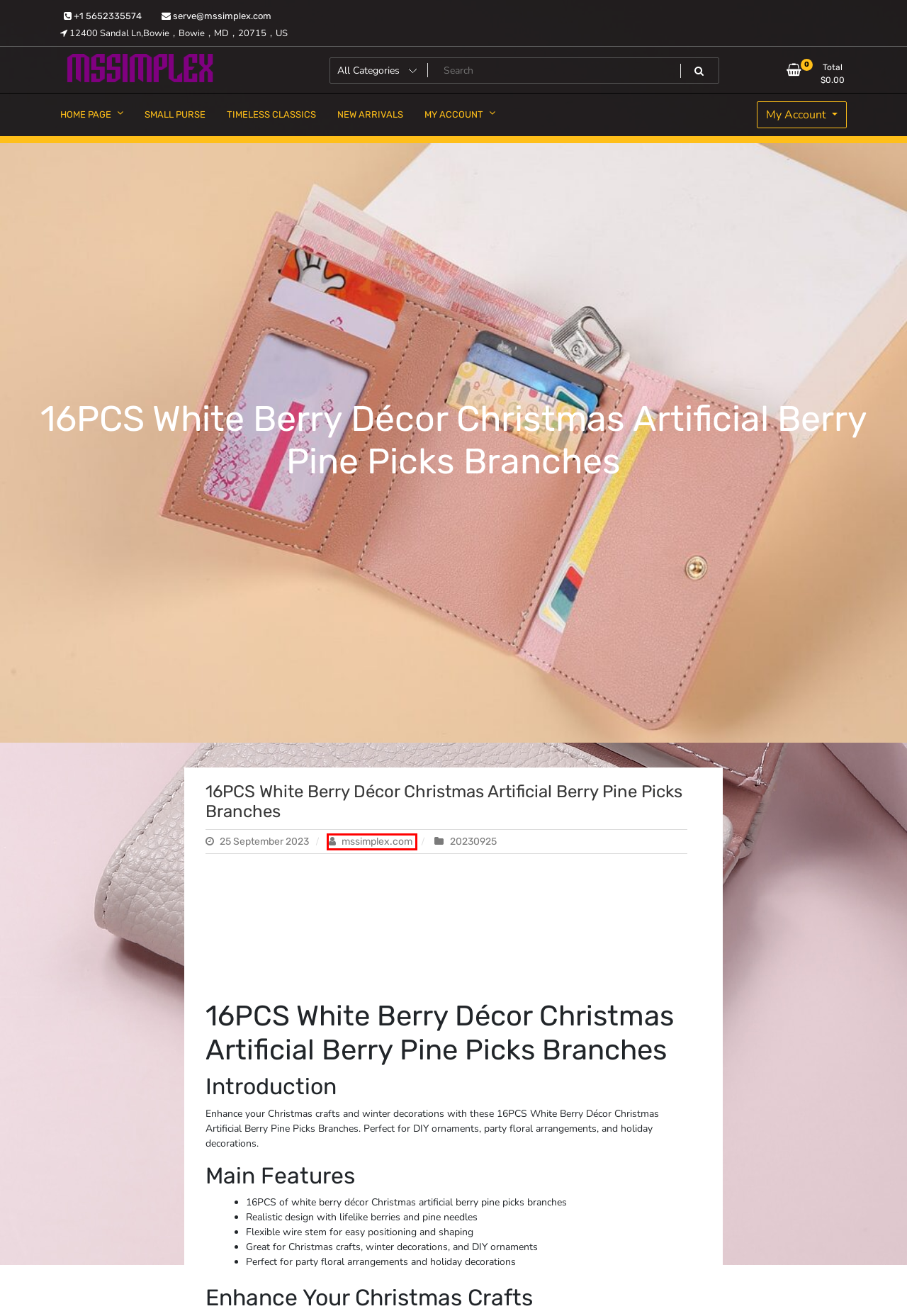You have a screenshot of a webpage with a red bounding box around an element. Select the webpage description that best matches the new webpage after clicking the element within the red bounding box. Here are the descriptions:
A. My account – MSSIMPLEX
B. mssimplex.com – MSSIMPLEX
C. 20230925 – MSSIMPLEX
D. MSSIMPLEX – Welcome to MSSIMPLEX
E. New arrivals – MSSIMPLEX
F. Timeless Classics – MSSIMPLEX
G. Cart – MSSIMPLEX
H. Small purse – MSSIMPLEX

B